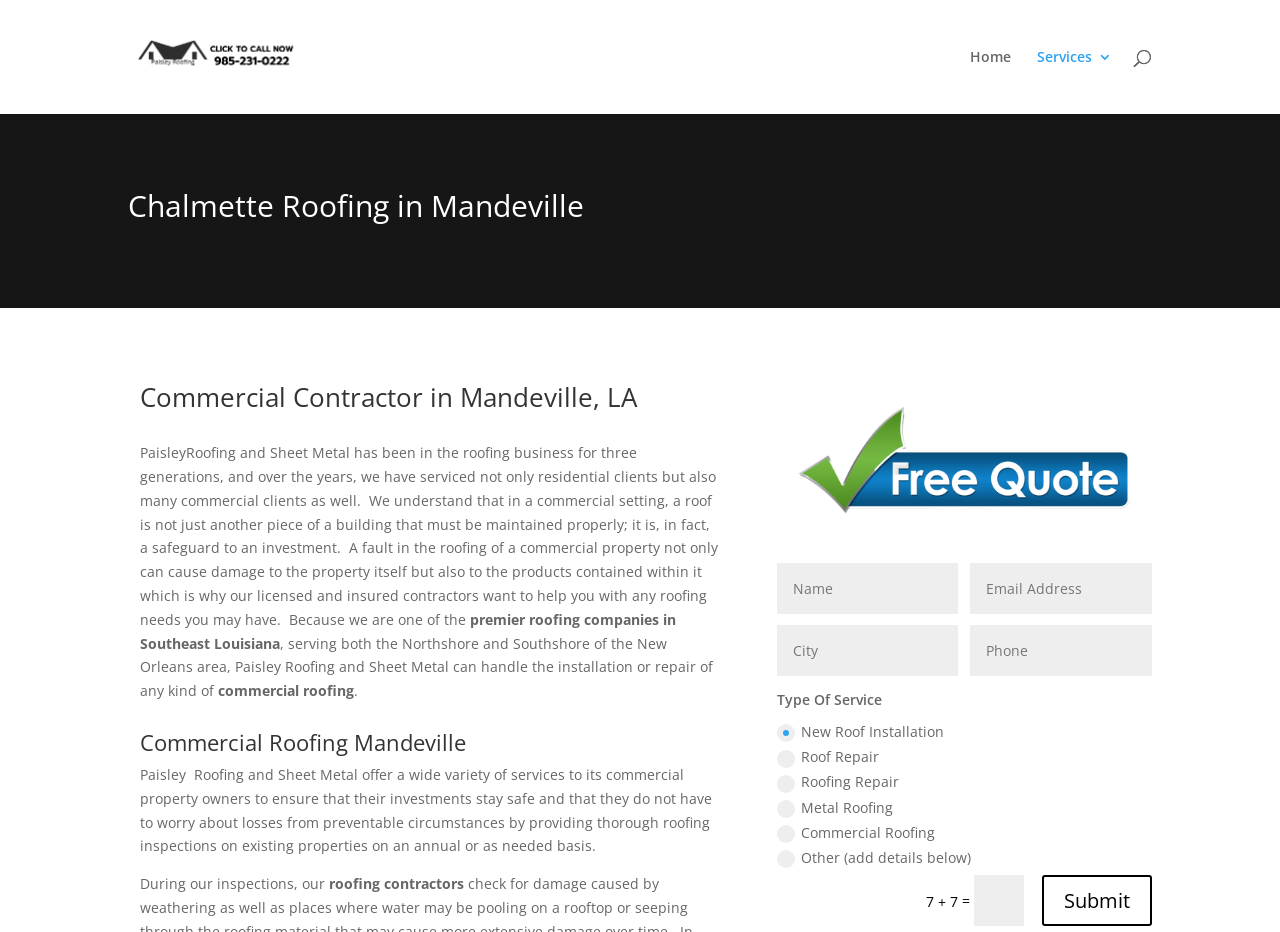What is the location of Paisley Roofing and Sheet Metal's service area?
Answer the question with a single word or phrase by looking at the picture.

Southeast Louisiana